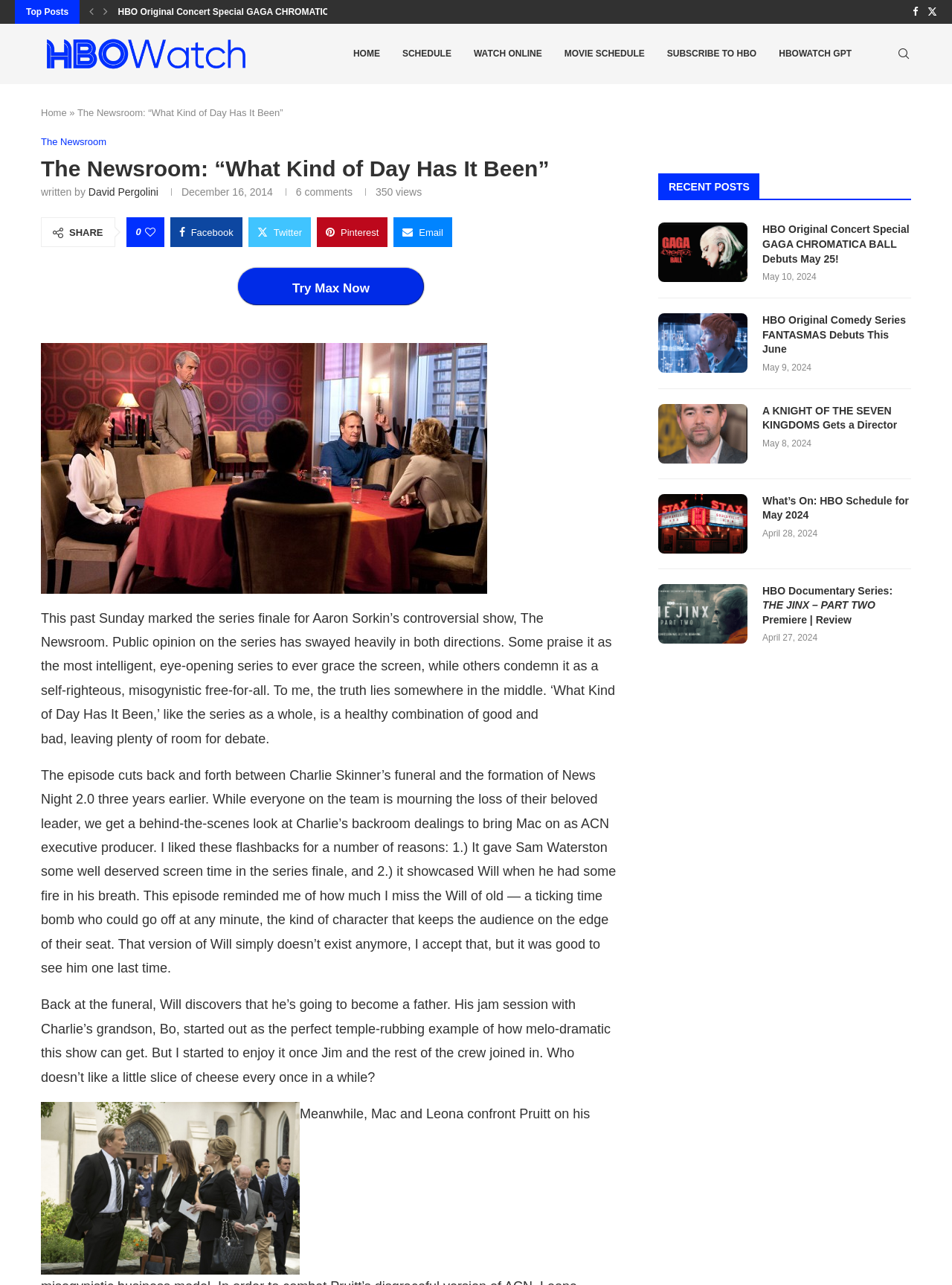Answer the question using only a single word or phrase: 
How many comments are there on the article?

6